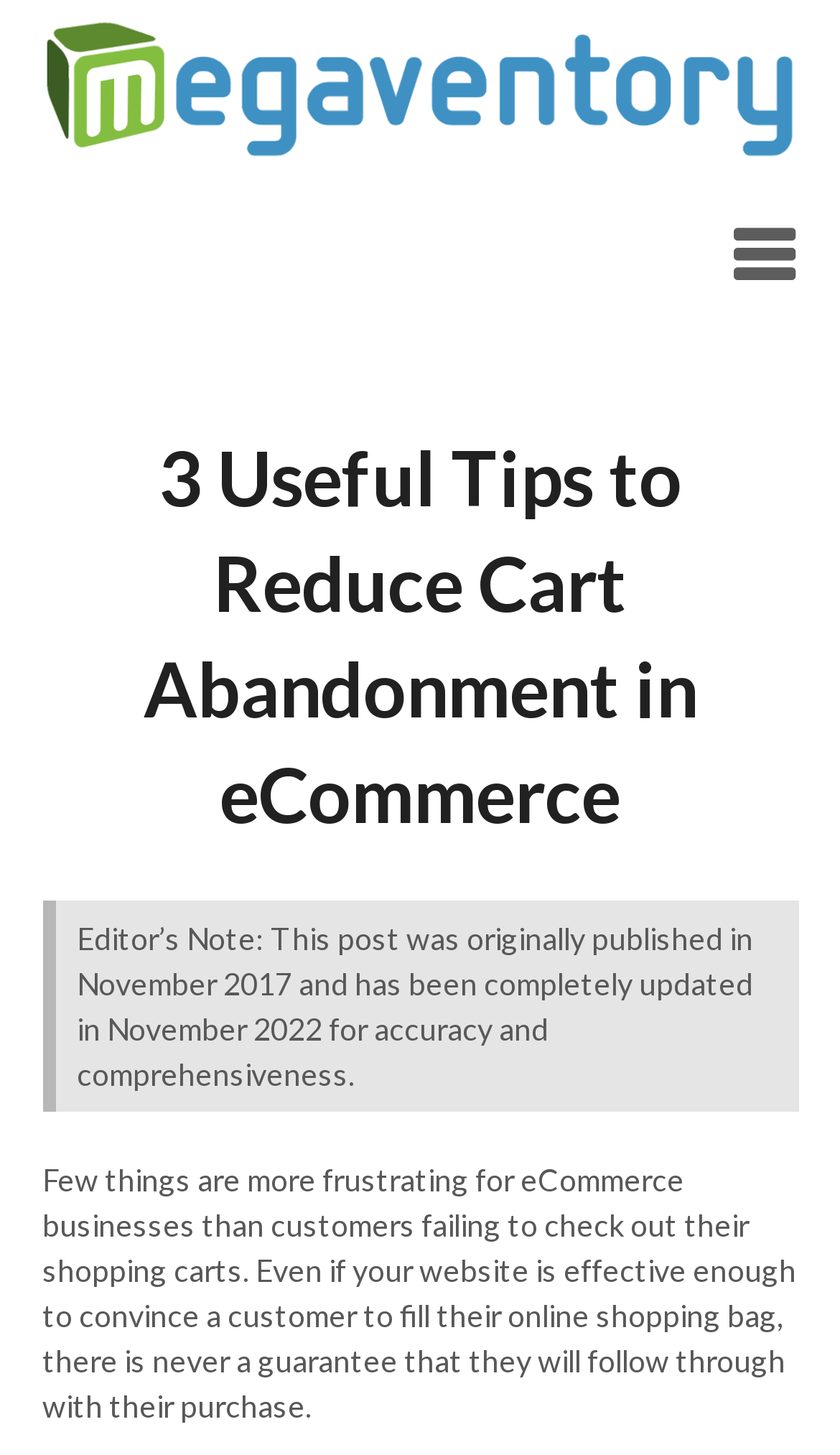Give a one-word or phrase response to the following question: What is the tone of the article?

Informative